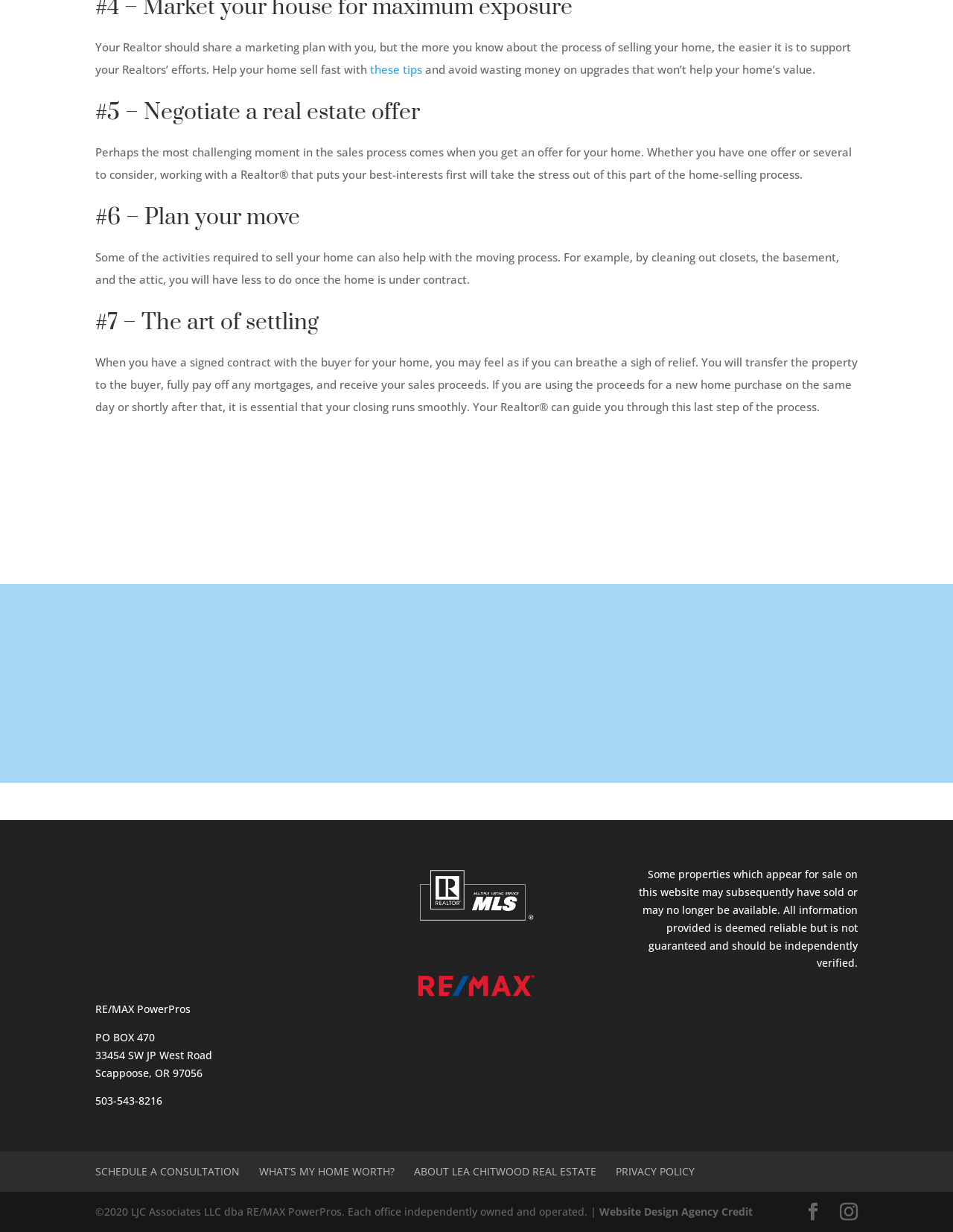Provide a brief response to the question using a single word or phrase: 
What is essential for a smooth closing?

A Realtor's guidance